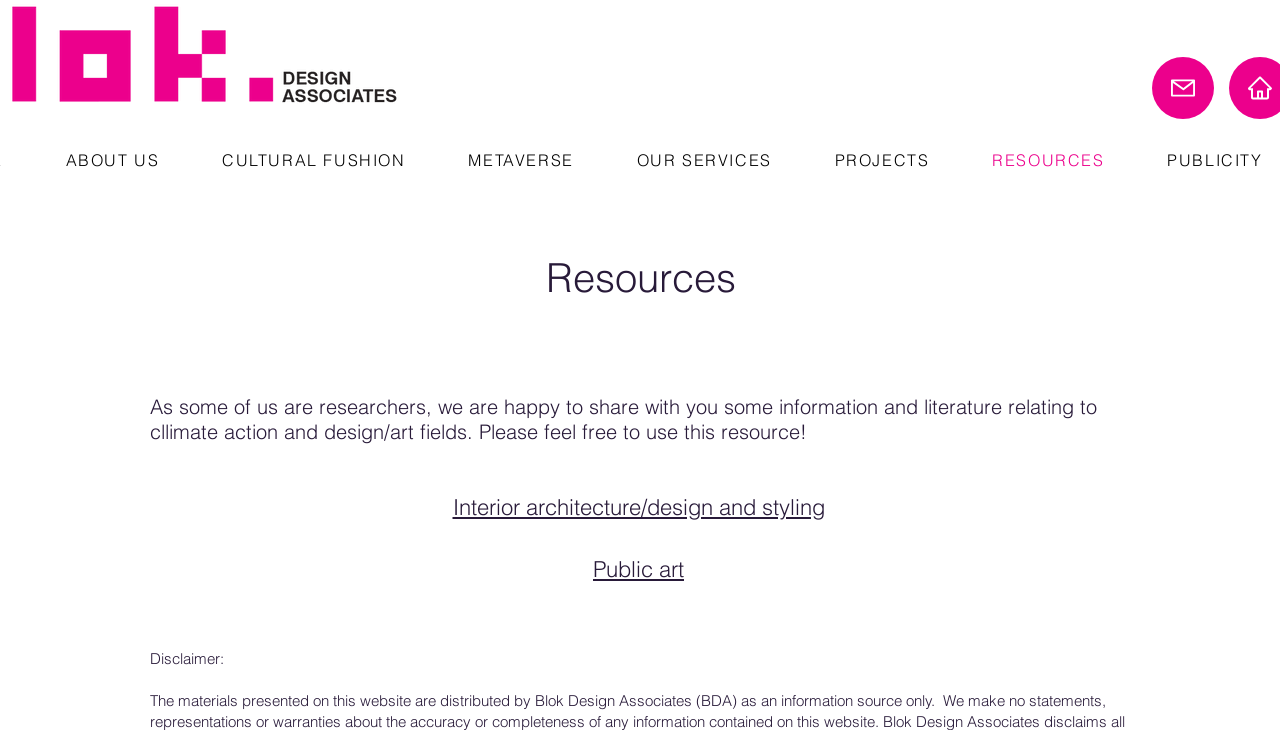Identify the bounding box coordinates for the element you need to click to achieve the following task: "Click Home Member Login". Provide the bounding box coordinates as four float numbers between 0 and 1, in the form [left, top, right, bottom].

None